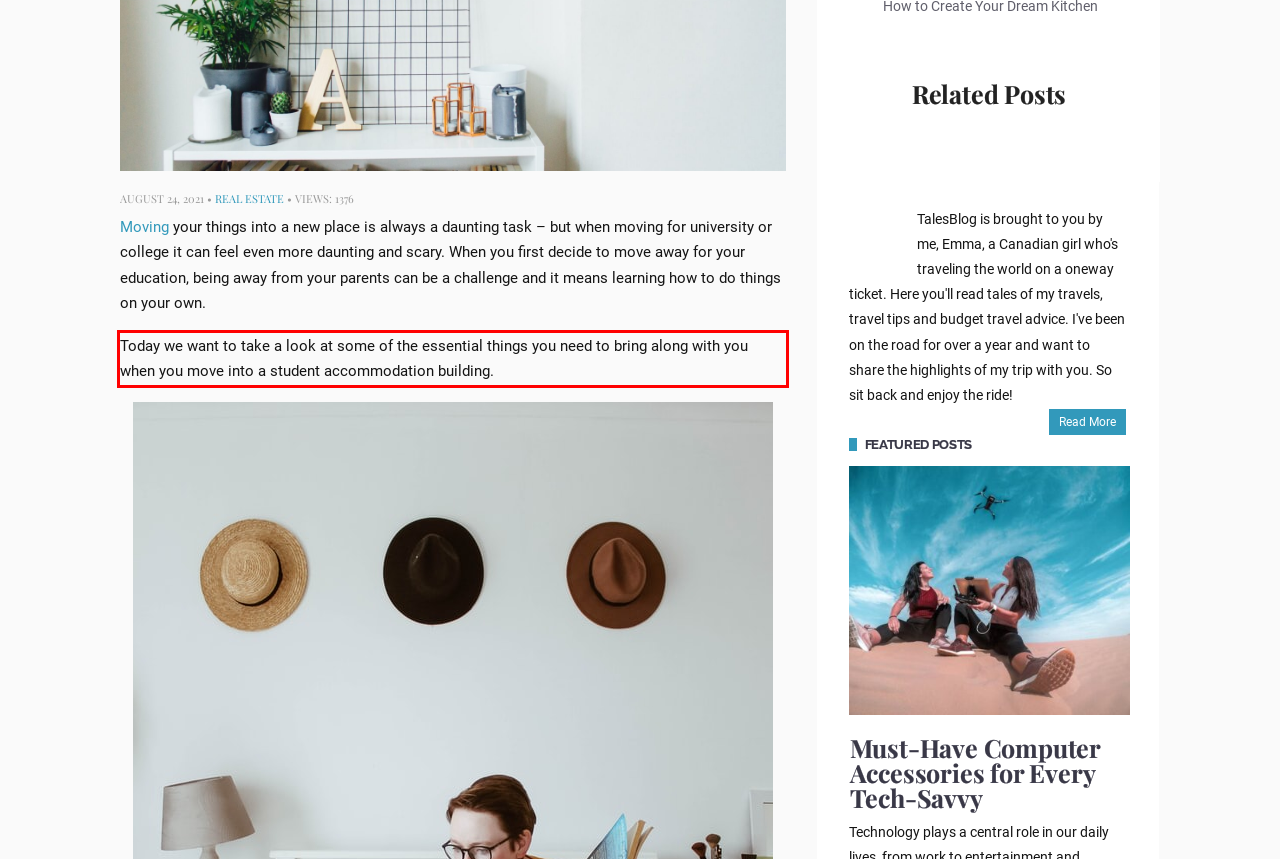You are provided with a screenshot of a webpage that includes a red bounding box. Extract and generate the text content found within the red bounding box.

Today we want to take a look at some of the essential things you need to bring along with you when you move into a student accommodation building.